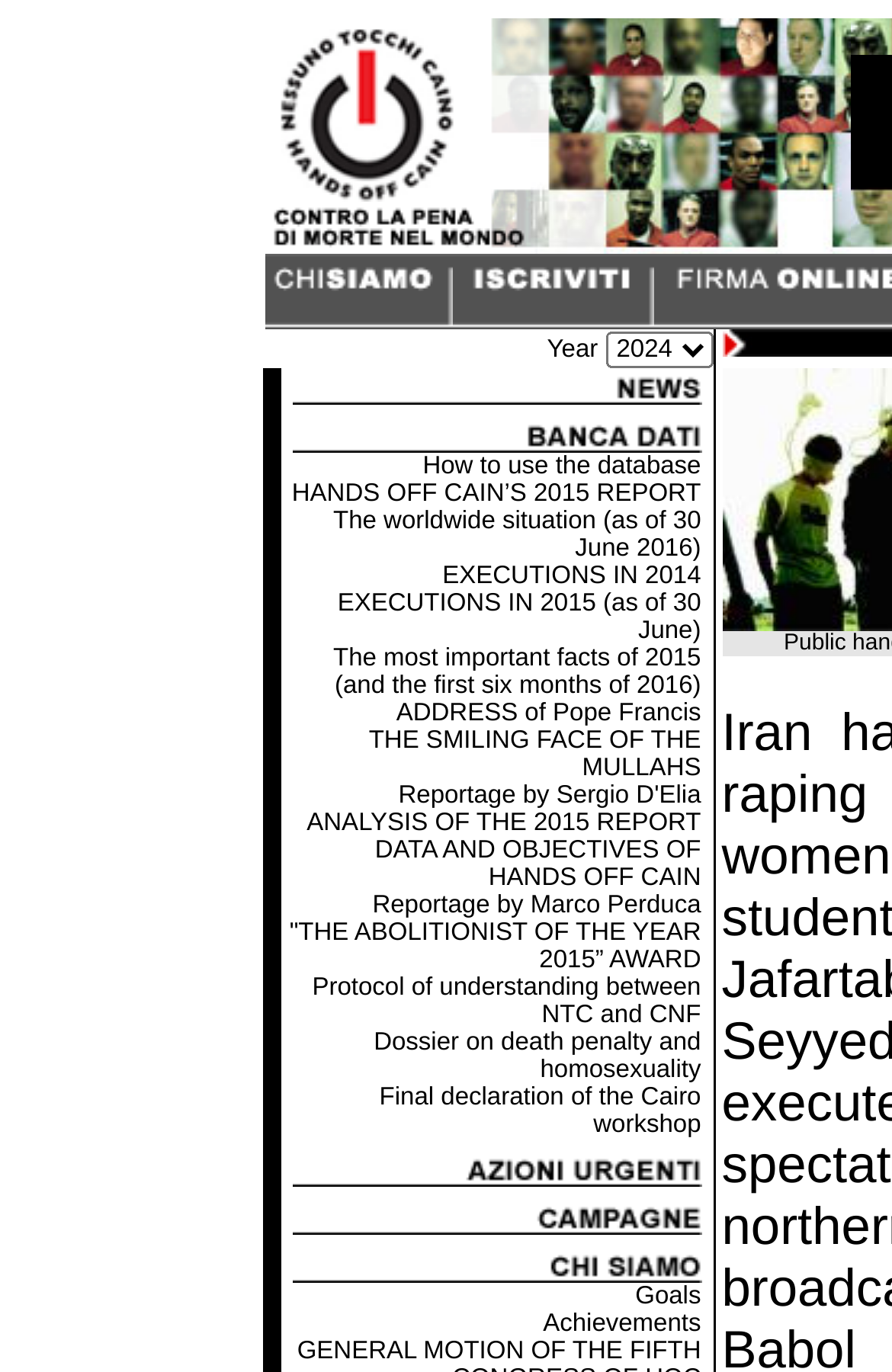Extract the bounding box of the UI element described as: "ADDRESS of Pope Francis".

[0.444, 0.51, 0.786, 0.53]